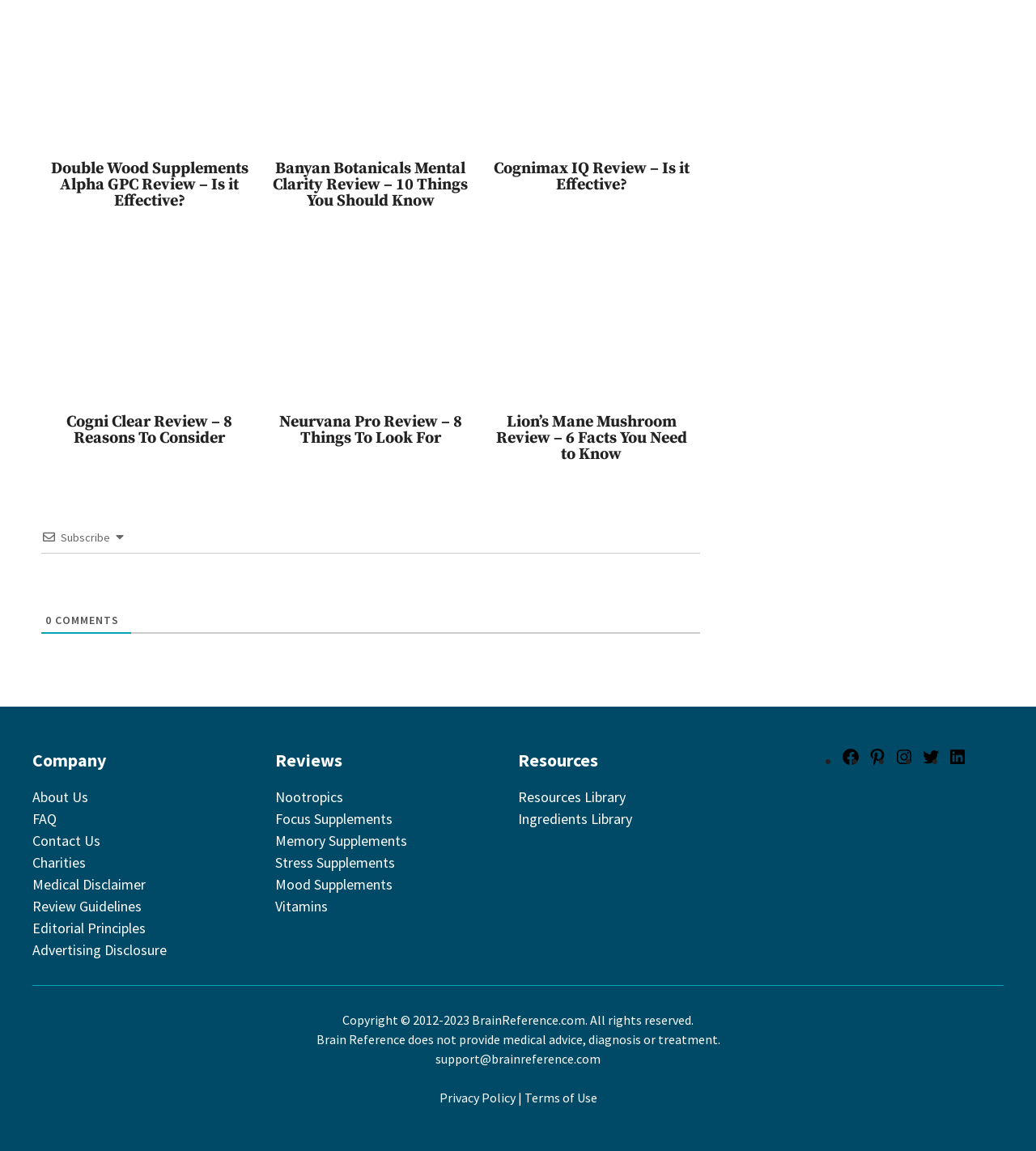Provide a brief response to the question below using one word or phrase:
What is the category of the 'Focus Supplements' link?

Reviews